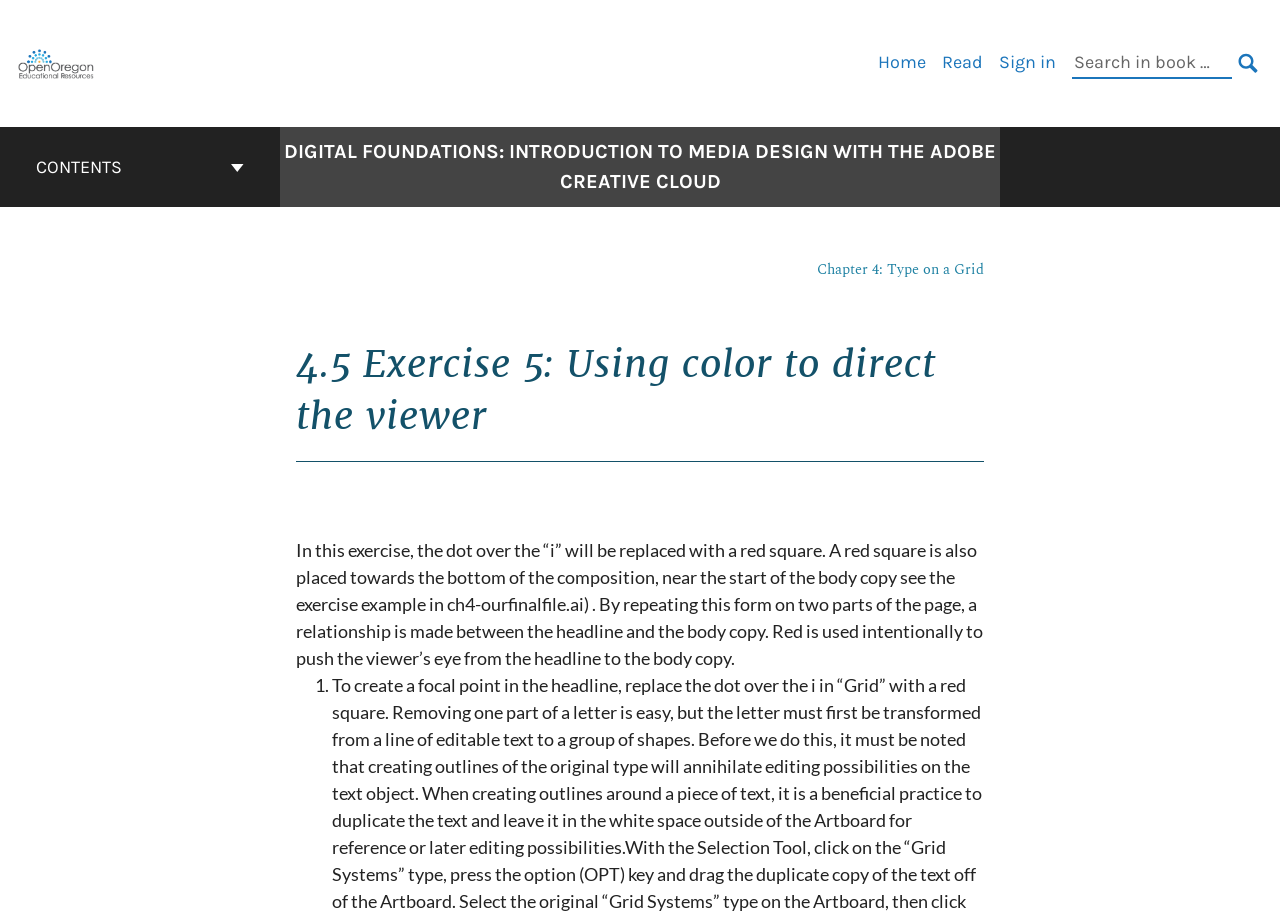Determine the bounding box coordinates for the area that should be clicked to carry out the following instruction: "Sign in".

[0.78, 0.056, 0.825, 0.08]